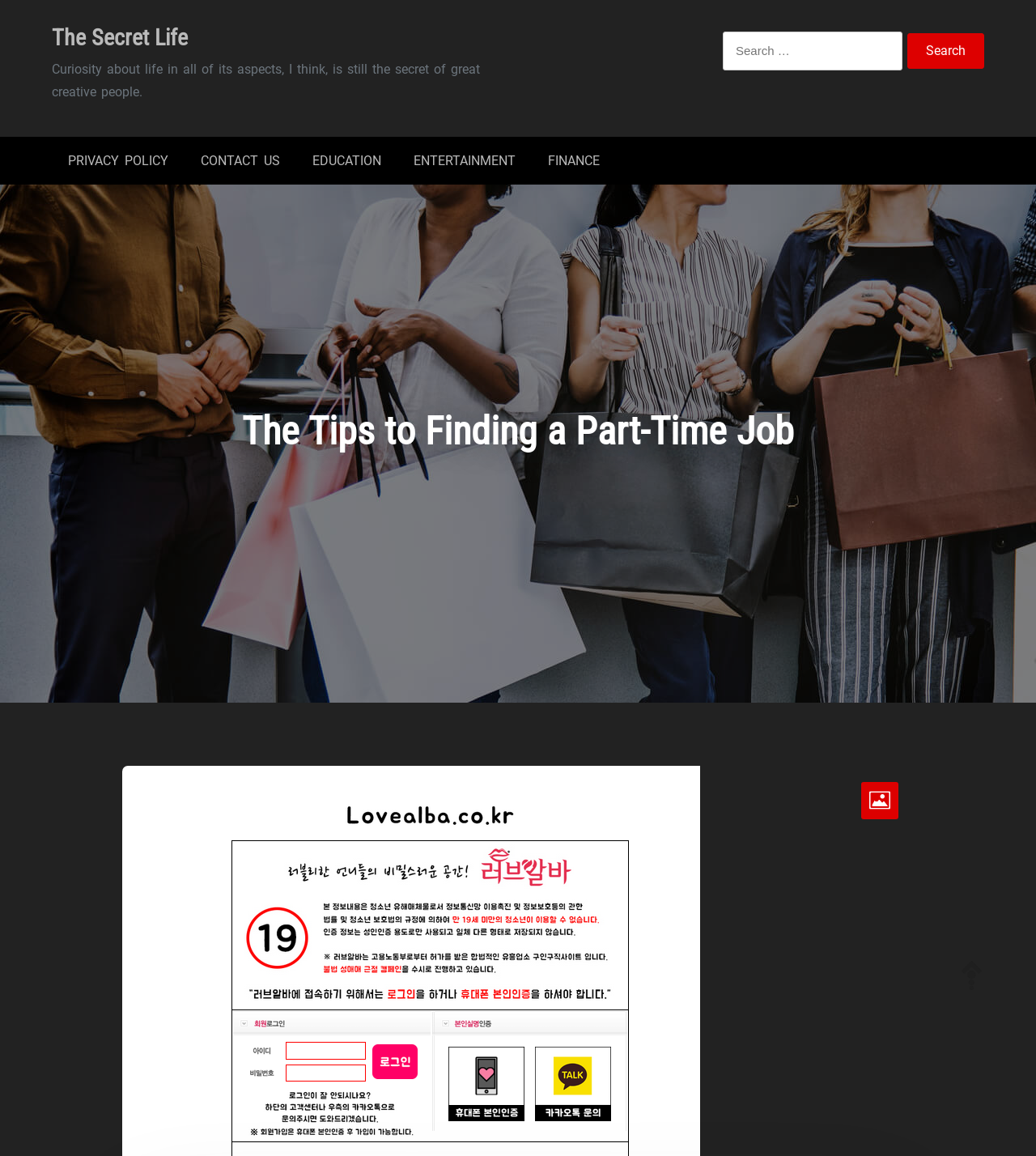Using a single word or phrase, answer the following question: 
What is the text above the search box?

Search for: